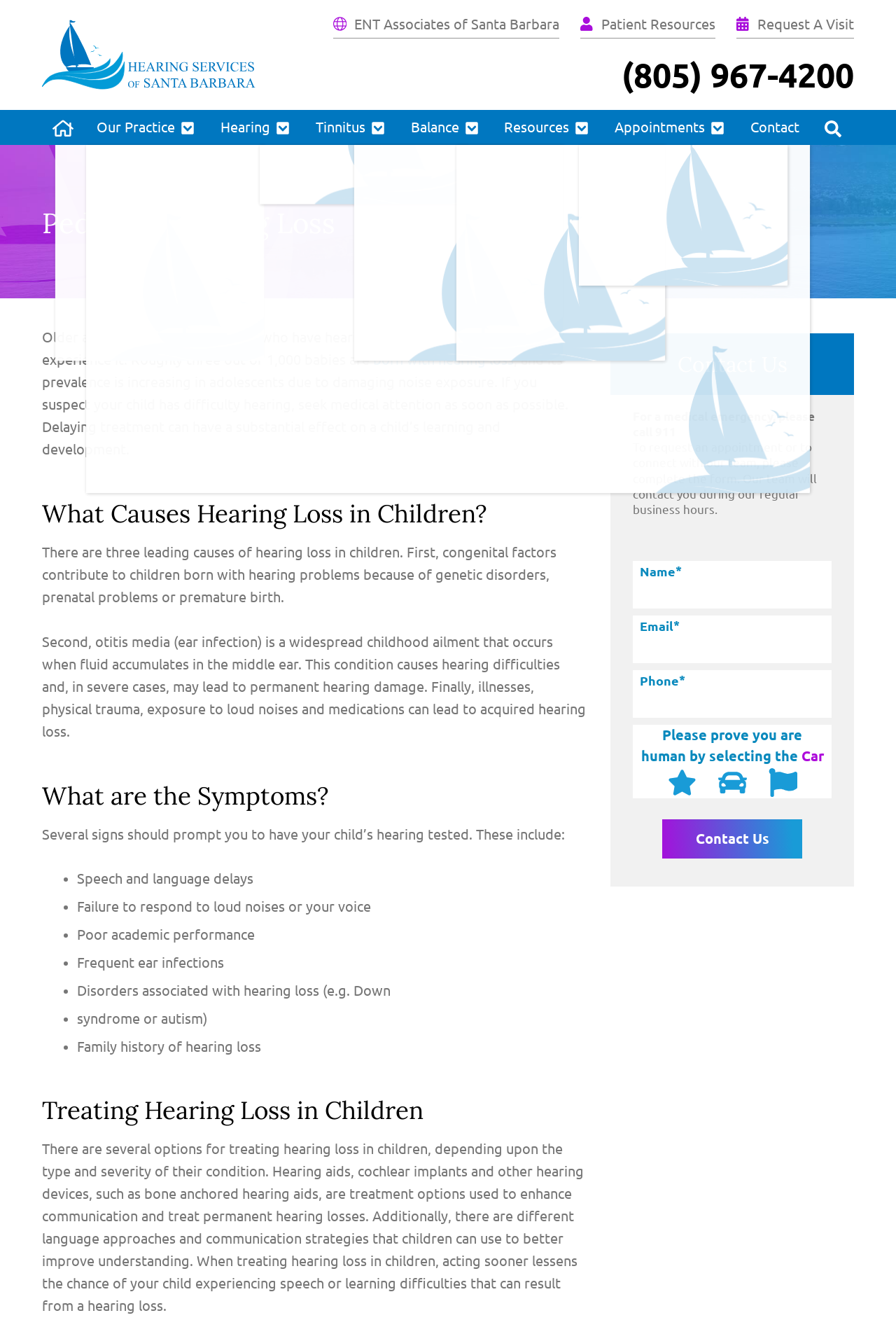Analyze and describe the webpage in a detailed narrative.

This webpage is about pediatric hearing loss, specifically discussing the causes, symptoms, and importance of seeking medical attention if suspected. At the top, there is a navigation menu with several links, including "Our Practice", "Hearing", "Tinnitus", "Balance", "Resources", and "Appointments". Below the navigation menu, there is a phone number "(805) 967-4200" and a link to "Request A Visit".

The main content of the webpage is divided into sections. The first section has a heading "Pediatric Hearing Loss" and provides an introduction to the topic, stating that children of all ages can experience hearing loss, and its prevalence is increasing in adolescents due to damaging noise exposure.

The second section has a heading "What Causes Hearing Loss in Children?" and explains that there are three leading causes of hearing loss in children: congenital factors, otitis media (ear infection), and illnesses, physical trauma, exposure to loud noises, and medications.

The third section has a heading "What are the Symptoms?" and lists several signs that should prompt parents to have their child's hearing tested, including speech and language delays, failure to respond to loud noises or one's voice, and poor academic performance.

Throughout the webpage, there are several links and menu items that provide additional information on related topics, such as hearing aids, tinnitus, balance disorders, and patient resources.